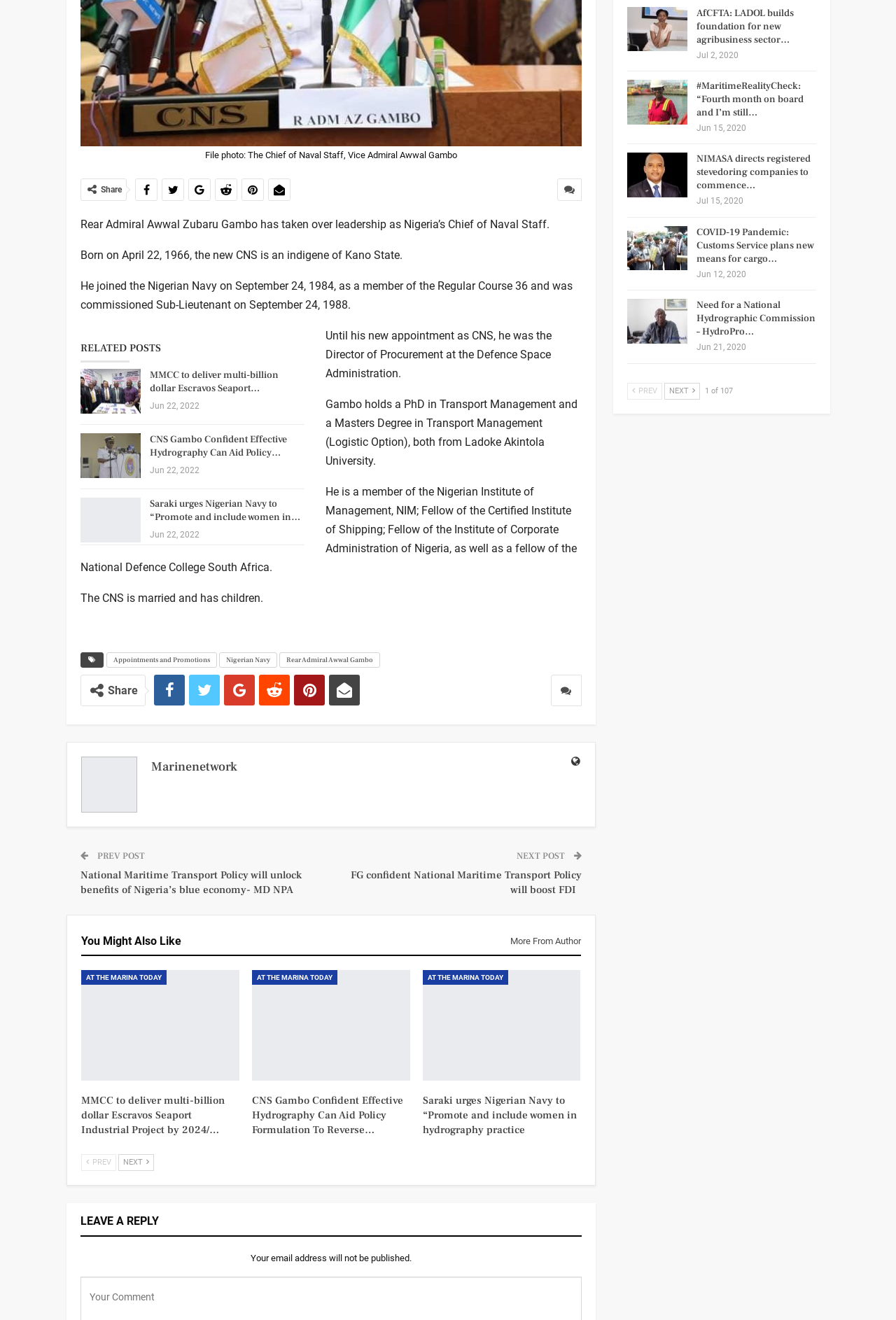Please specify the bounding box coordinates in the format (top-left x, top-left y, bottom-right x, bottom-right y), with all values as floating point numbers between 0 and 1. Identify the bounding box of the UI element described by: Alpine

None